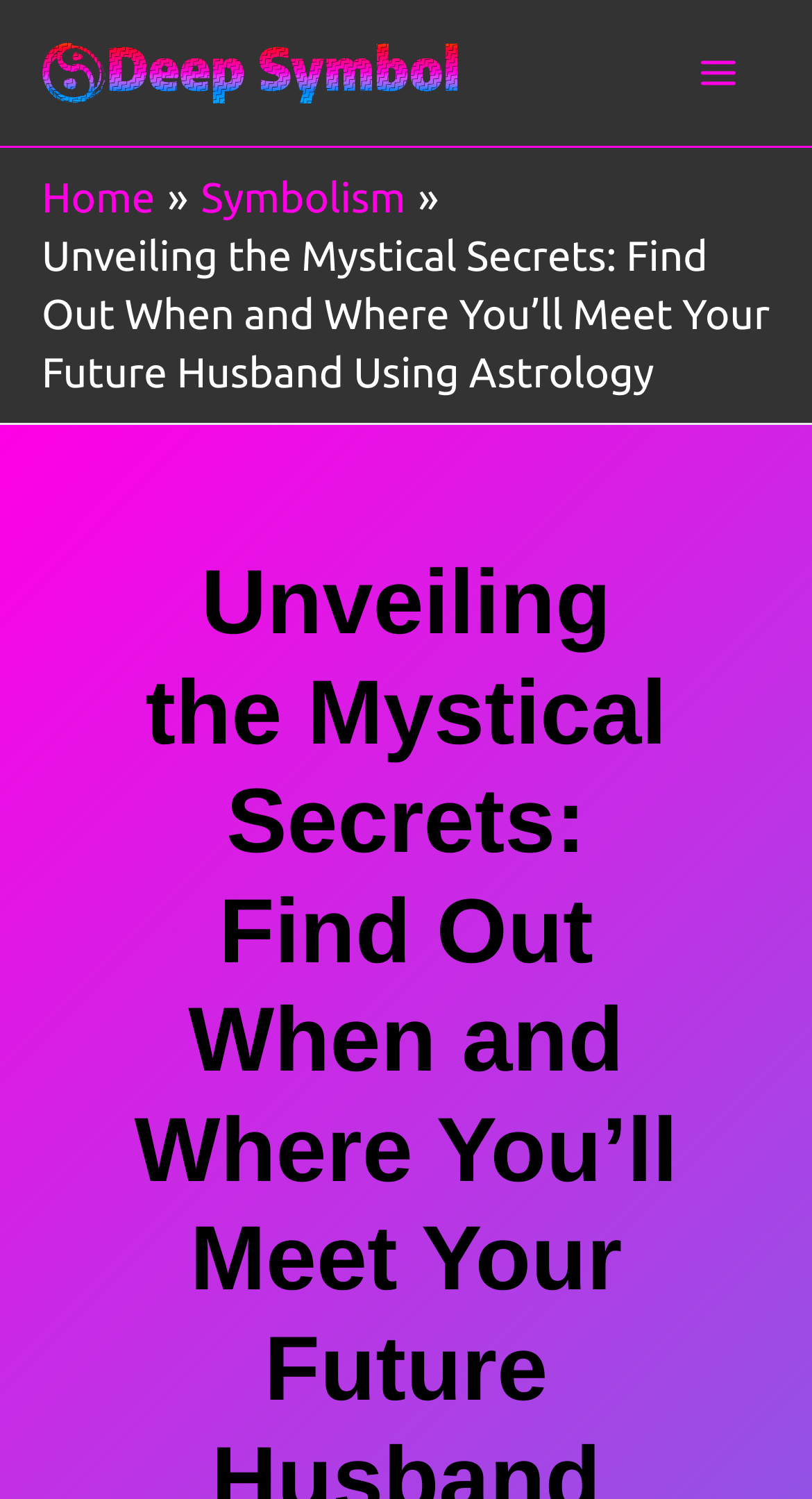What is the main topic of the webpage? Analyze the screenshot and reply with just one word or a short phrase.

Astrology and future husband